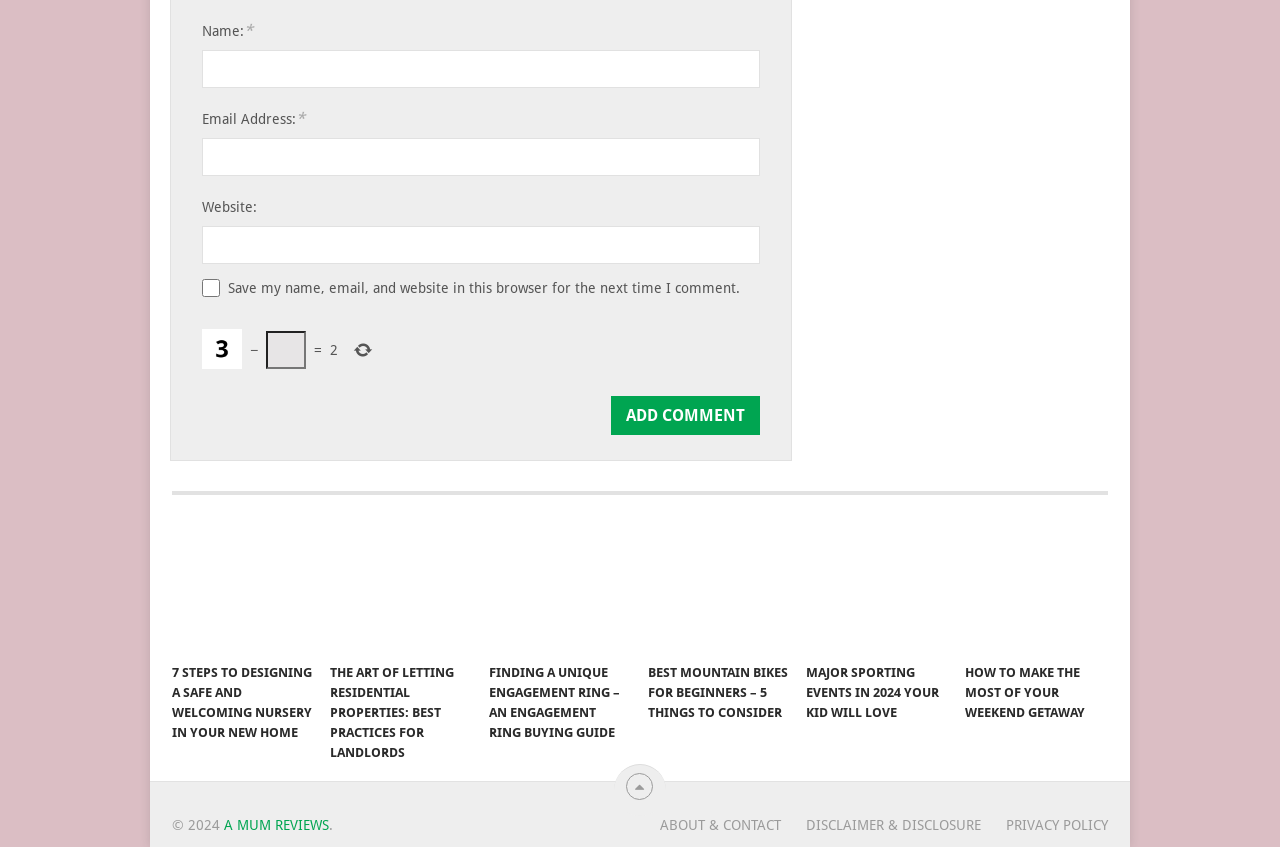Identify the bounding box coordinates of the element to click to follow this instruction: 'Check the checkbox to save your information'. Ensure the coordinates are four float values between 0 and 1, provided as [left, top, right, bottom].

[0.158, 0.329, 0.172, 0.351]